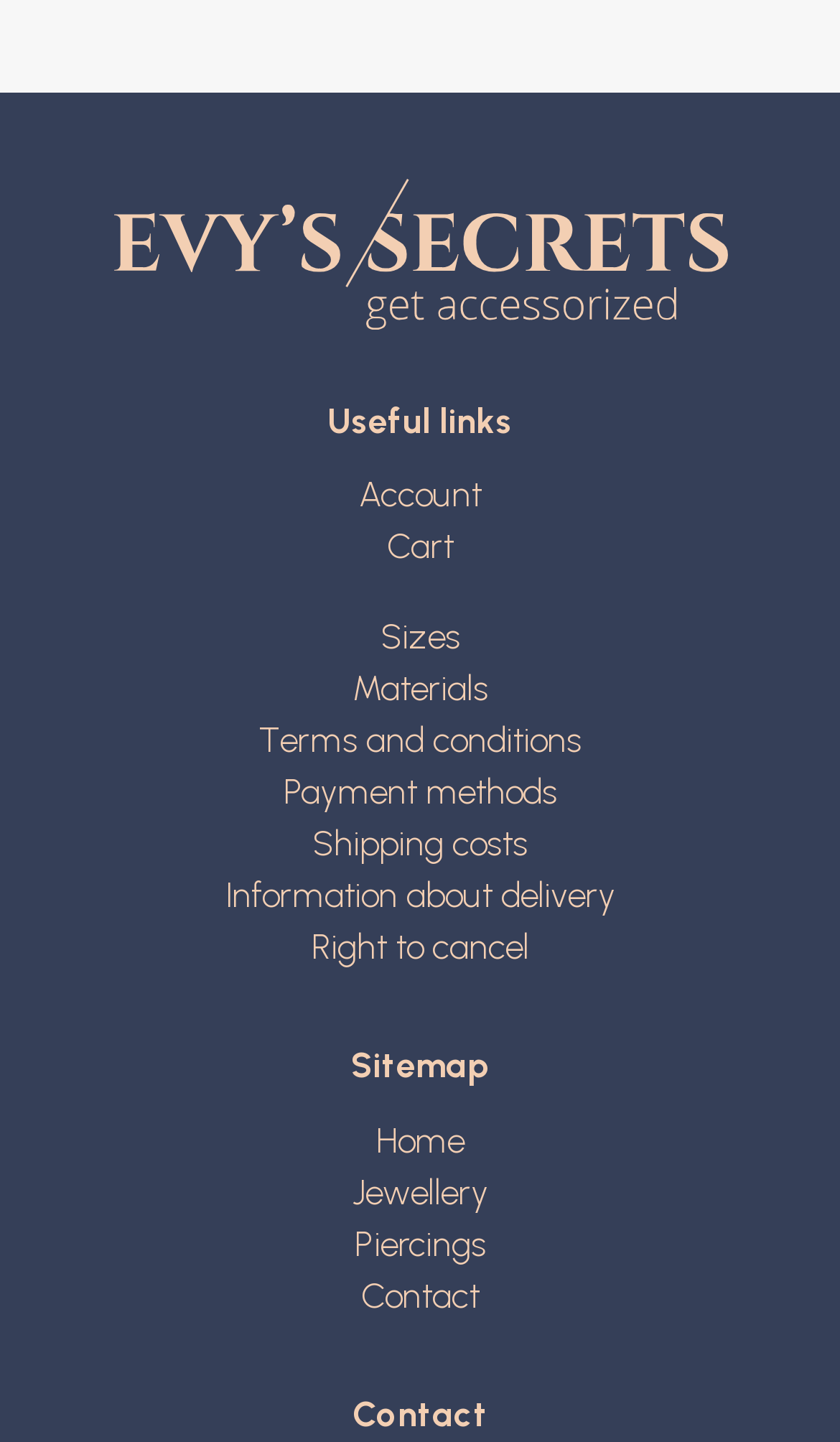What is the purpose of the 'Terms and conditions' link? Refer to the image and provide a one-word or short phrase answer.

To view terms and conditions